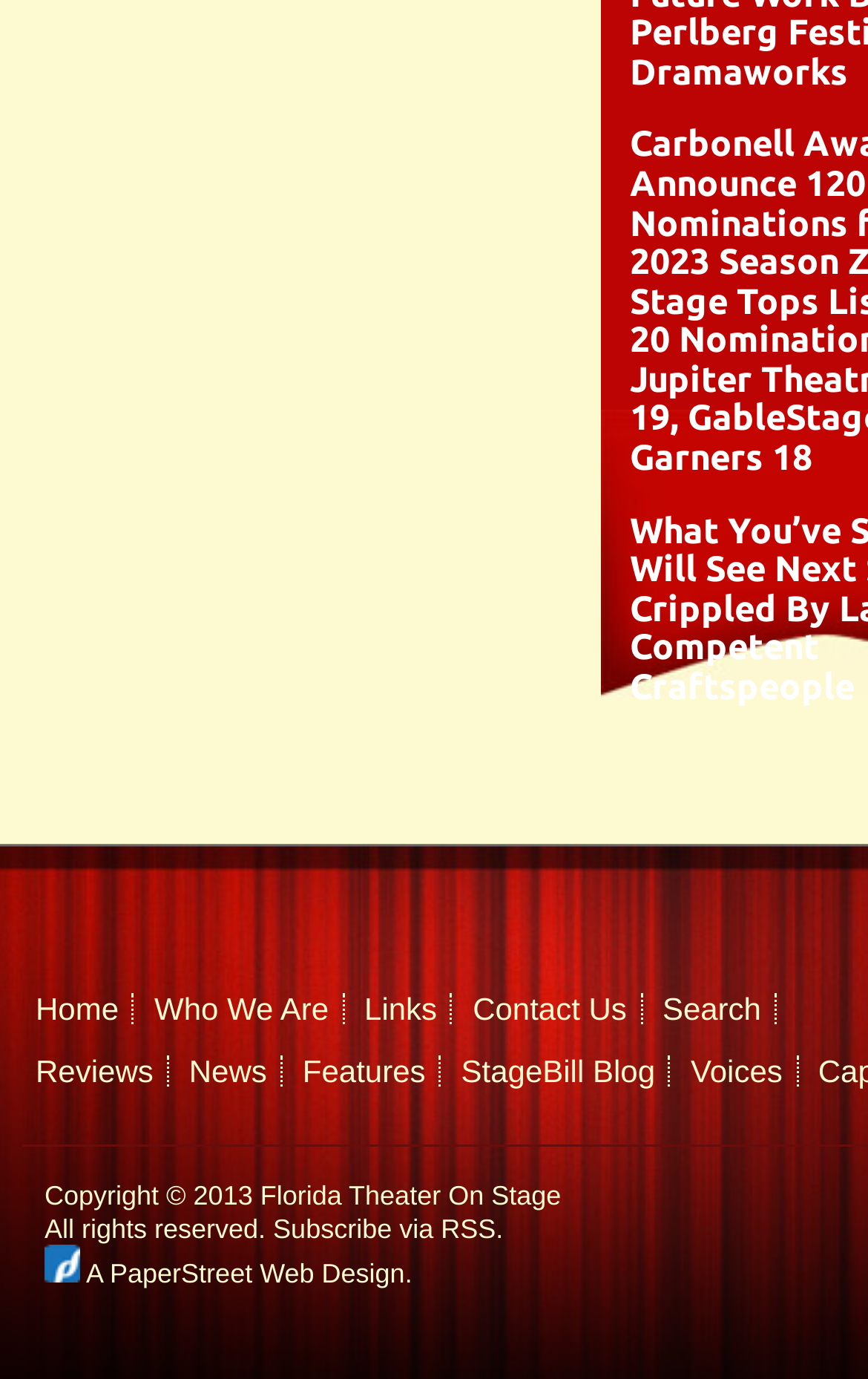Use a single word or phrase to answer the question: 
What is the name of the web design company?

PaperStreet